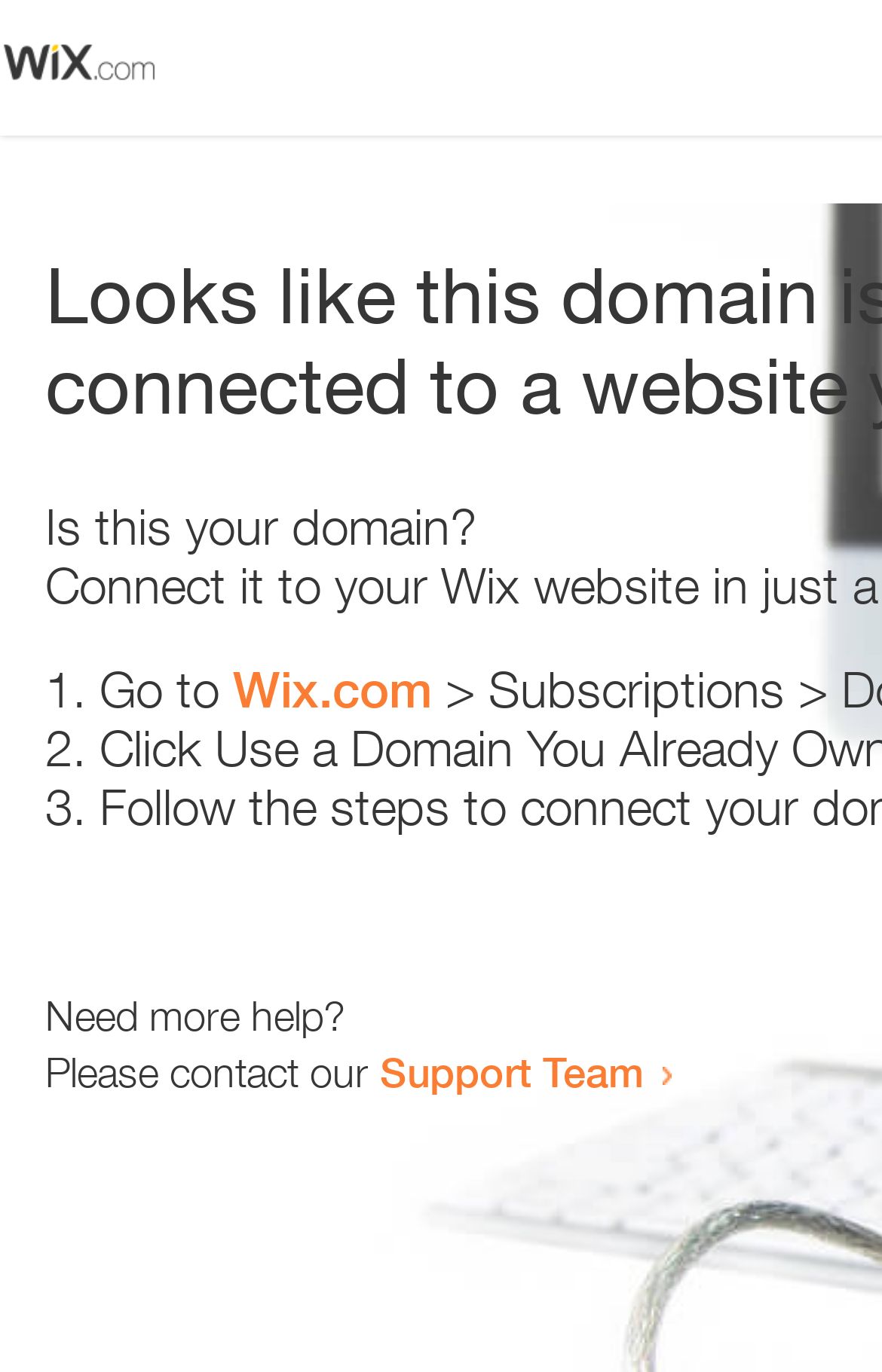Please extract and provide the main headline of the webpage.

Looks like this domain isn't
connected to a website yet